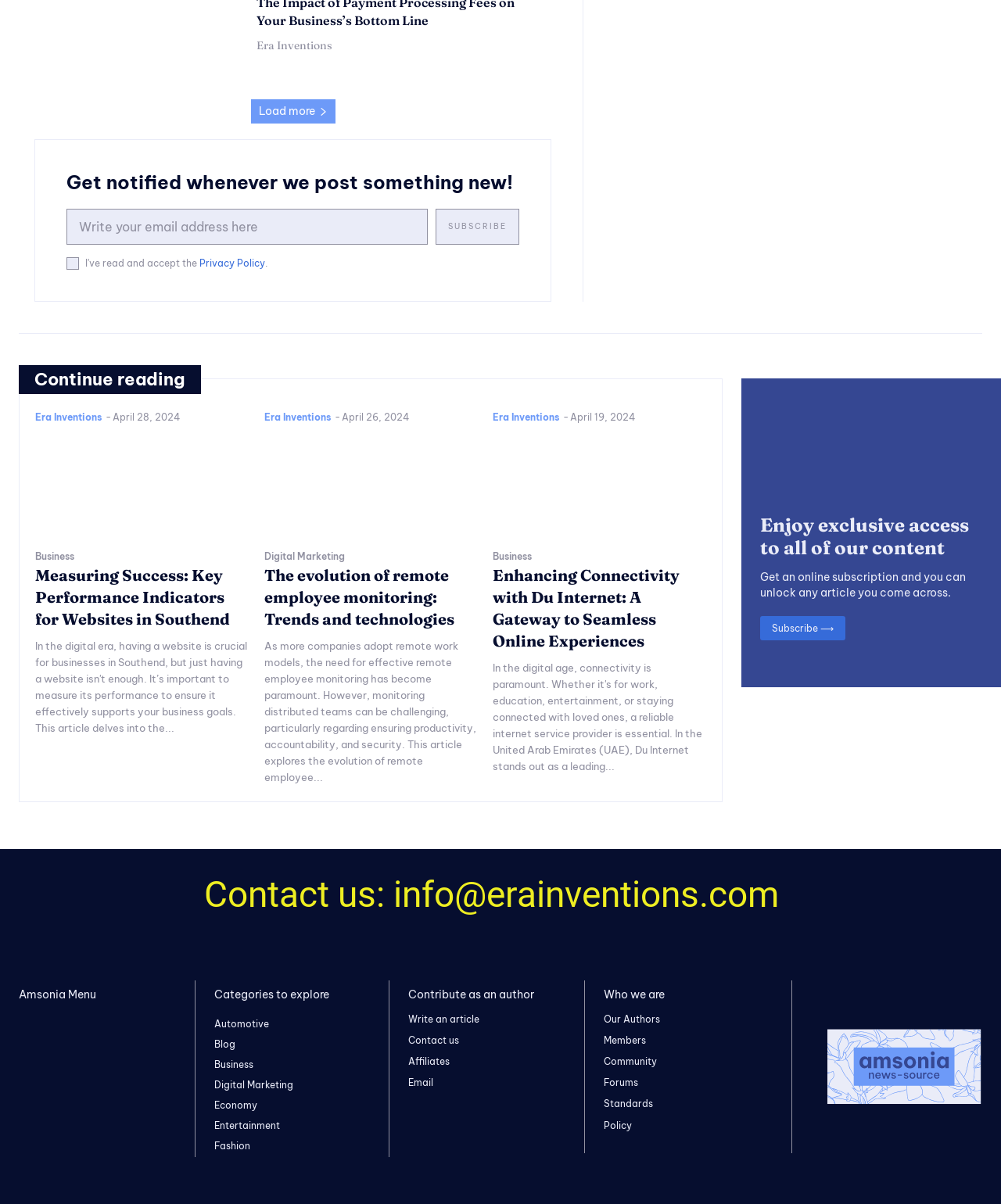Respond with a single word or phrase to the following question: What is the topic of the article with the most recent publication date?

Measuring Success: Key Performance Indicators for Websites in Southend